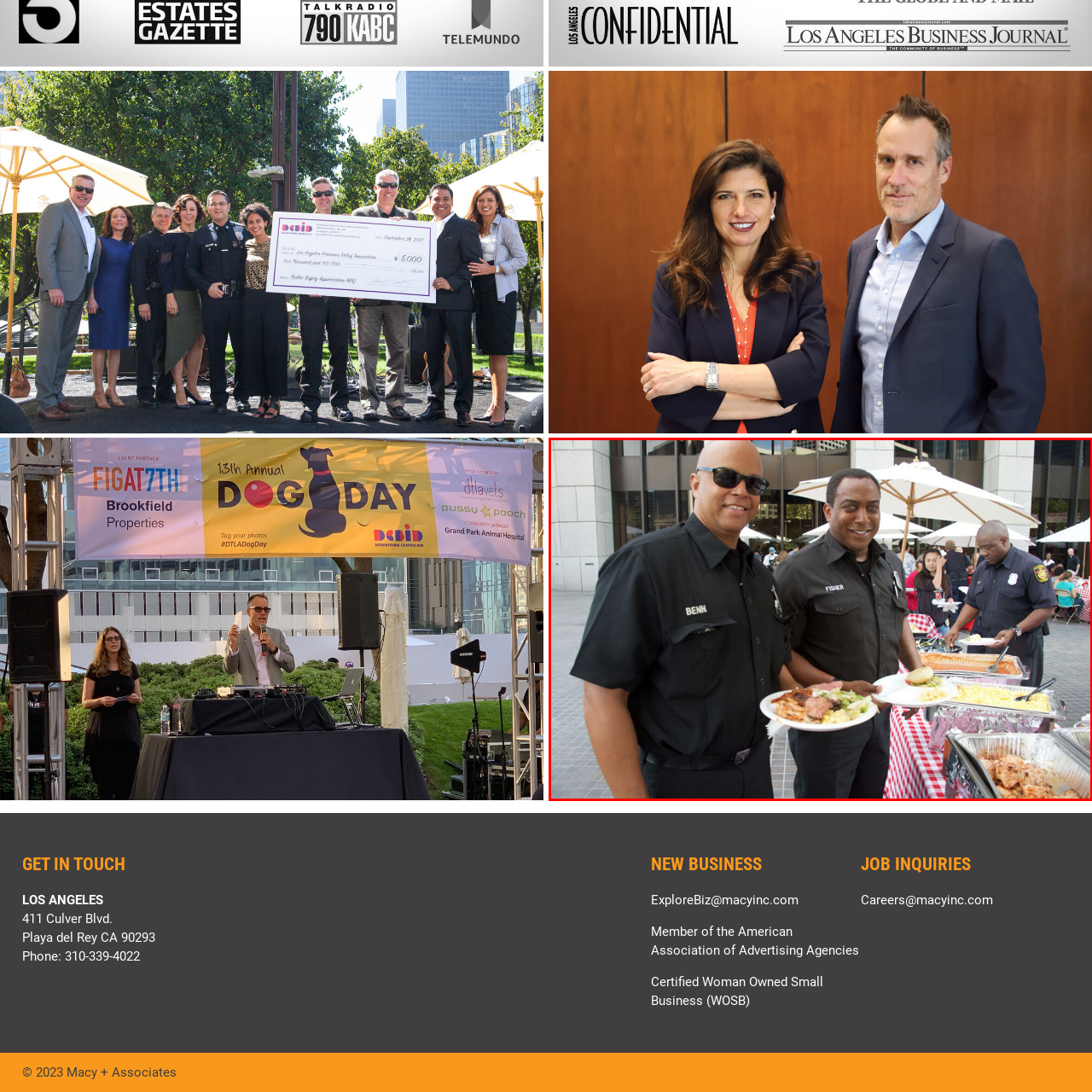Please look at the image within the red bounding box and provide a detailed answer to the following question based on the visual information: What is the atmosphere in the background?

The presence of outdoor umbrellas, people enjoying the gathering, and a buffet table with catering trays creates a festive atmosphere, indicating a community or organizational event focused on camaraderie and good food.